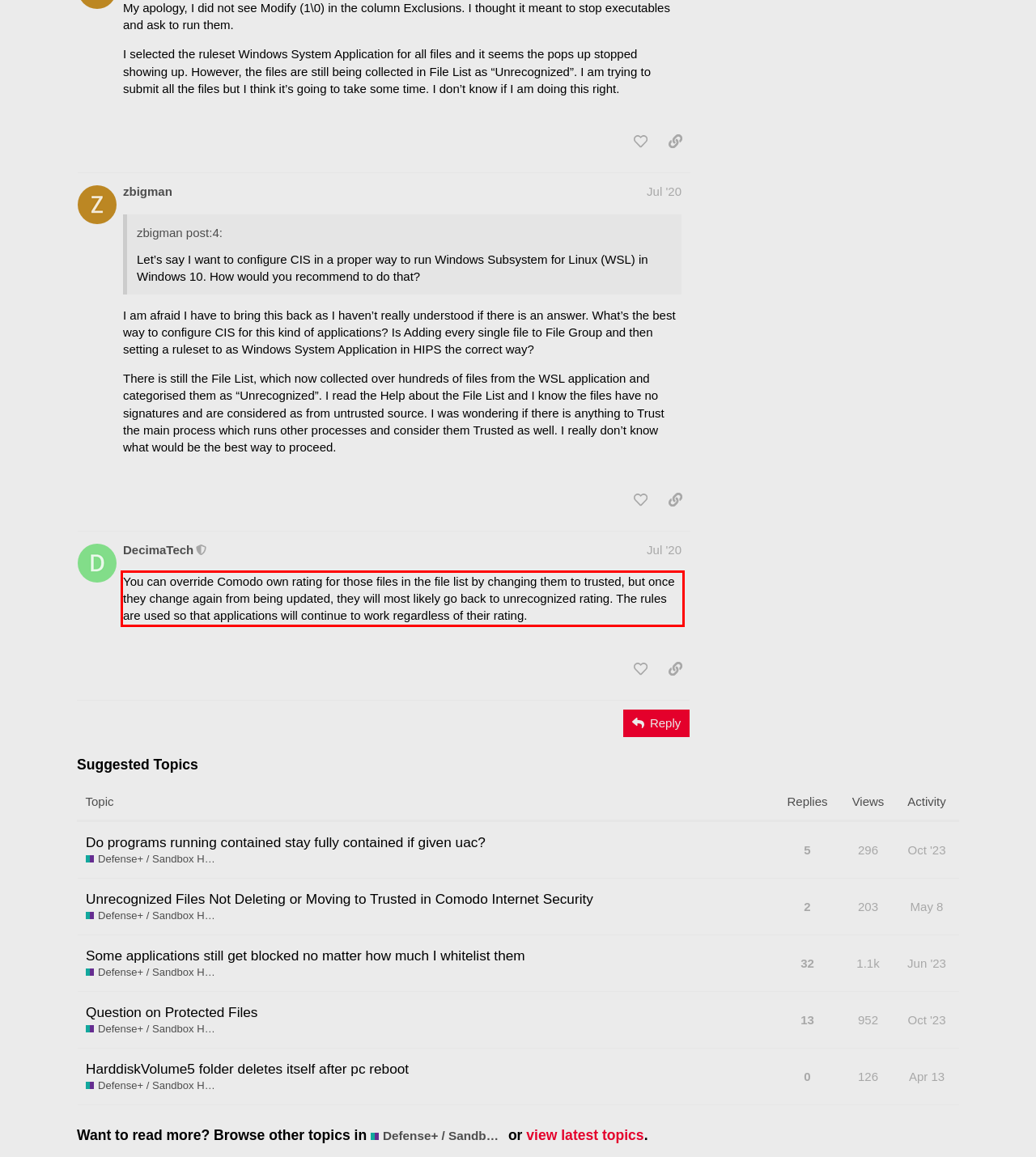Using the webpage screenshot, recognize and capture the text within the red bounding box.

You can override Comodo own rating for those files in the file list by changing them to trusted, but once they change again from being updated, they will most likely go back to unrecognized rating. The rules are used so that applications will continue to work regardless of their rating.